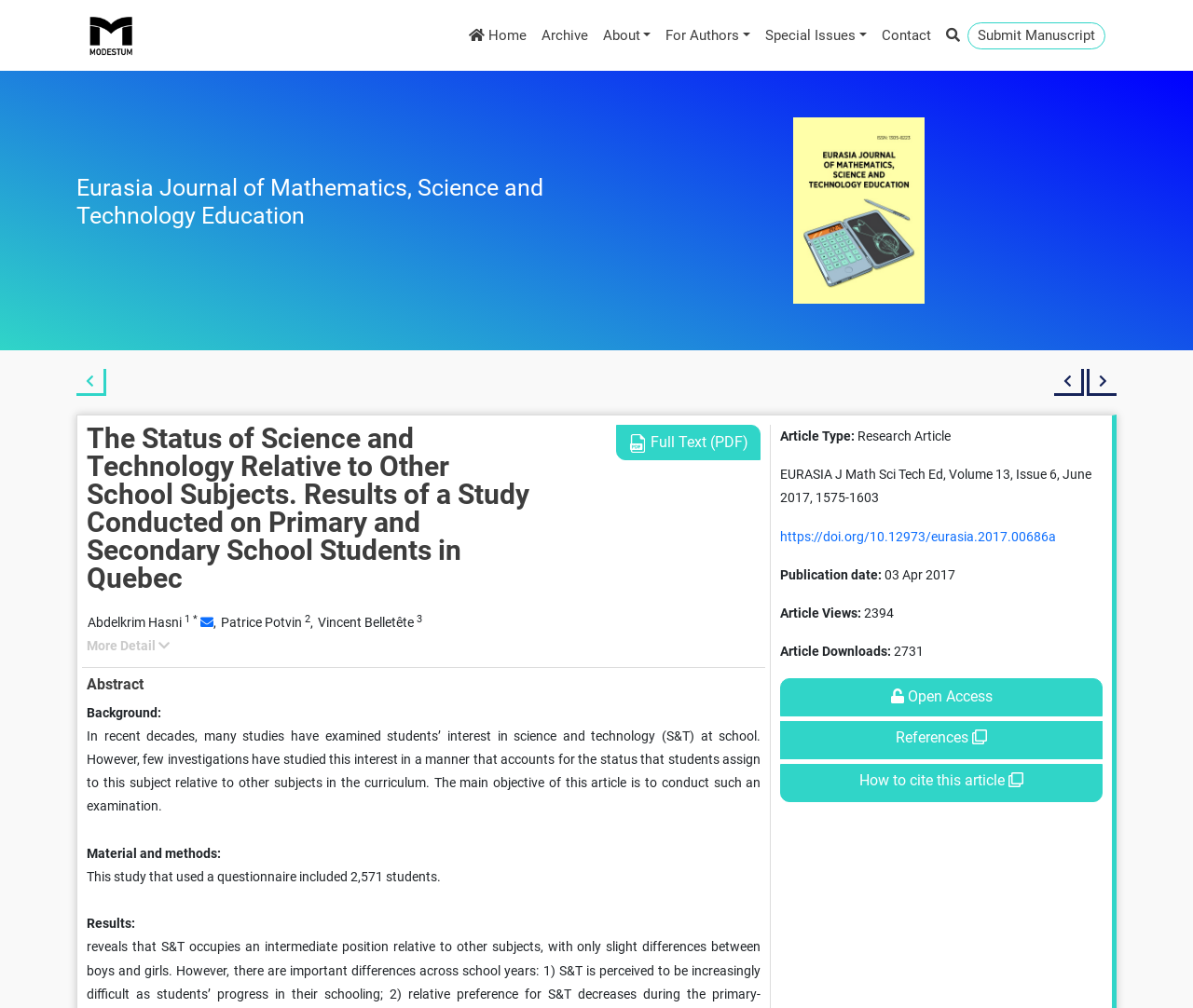Please determine the bounding box coordinates for the element with the description: "Full Text (PDF)".

[0.517, 0.421, 0.638, 0.457]